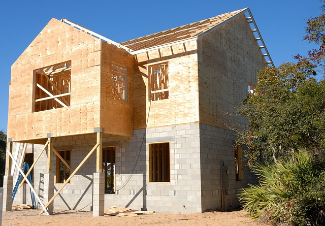Generate a complete and detailed caption for the image.

The image showcases a partially constructed house, emphasizing the ongoing home improvement and construction process. The structure features a combination of wooden framing and concrete blocks, indicative of modern building techniques. The house is situated in a natural outdoor setting, with clear blue skies above, suggesting a pleasant working environment. This visual highlights key aspects of home mortgages and financing, which are pertinent topics for potential homeowners looking to improve or build properties. This context aligns with the informative nature of the accompanying article about understanding home mortgages and making financially sound decisions in the housing market.